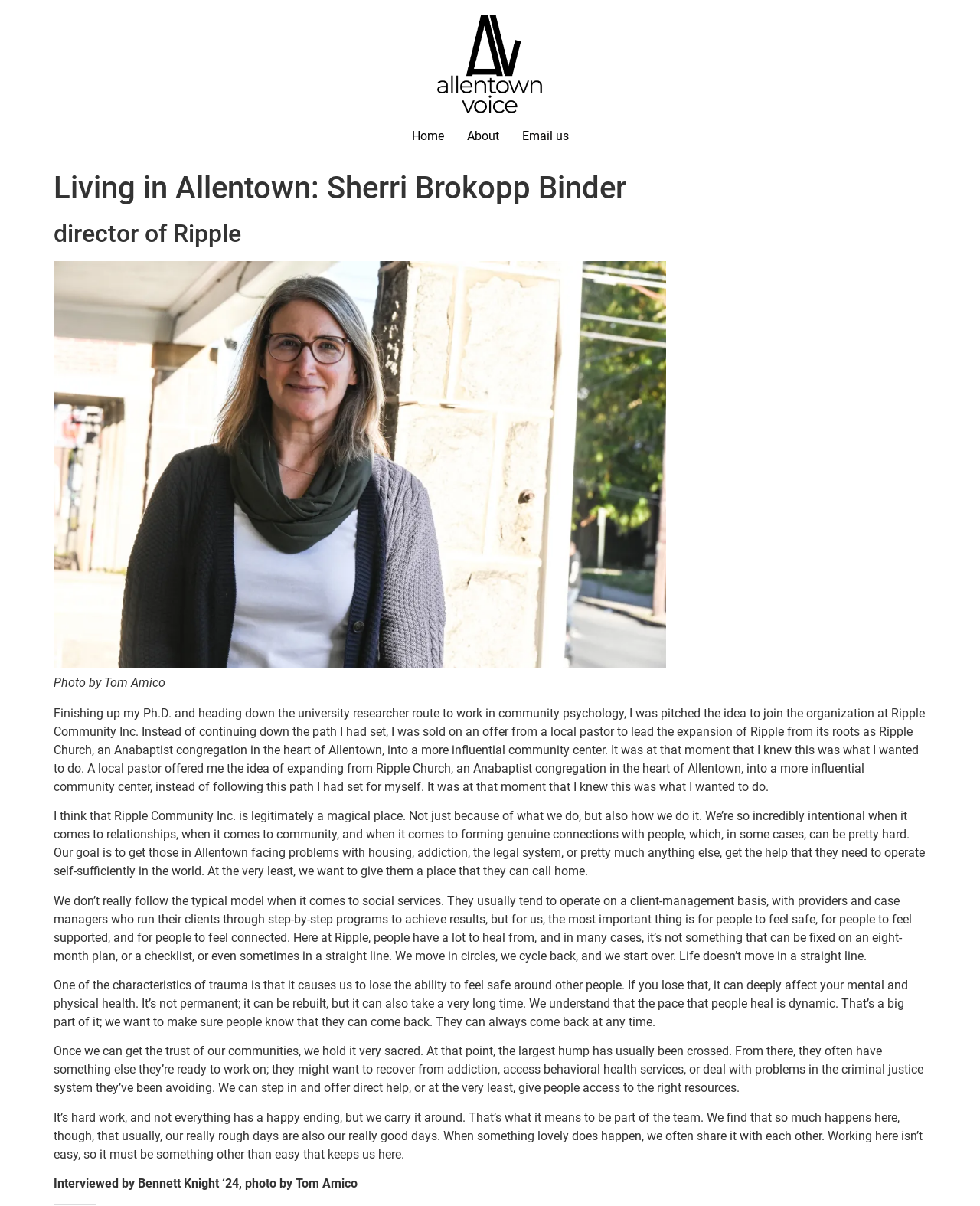Who is the author of the article?
Look at the image and answer the question with a single word or phrase.

Bennett Knight ‘24